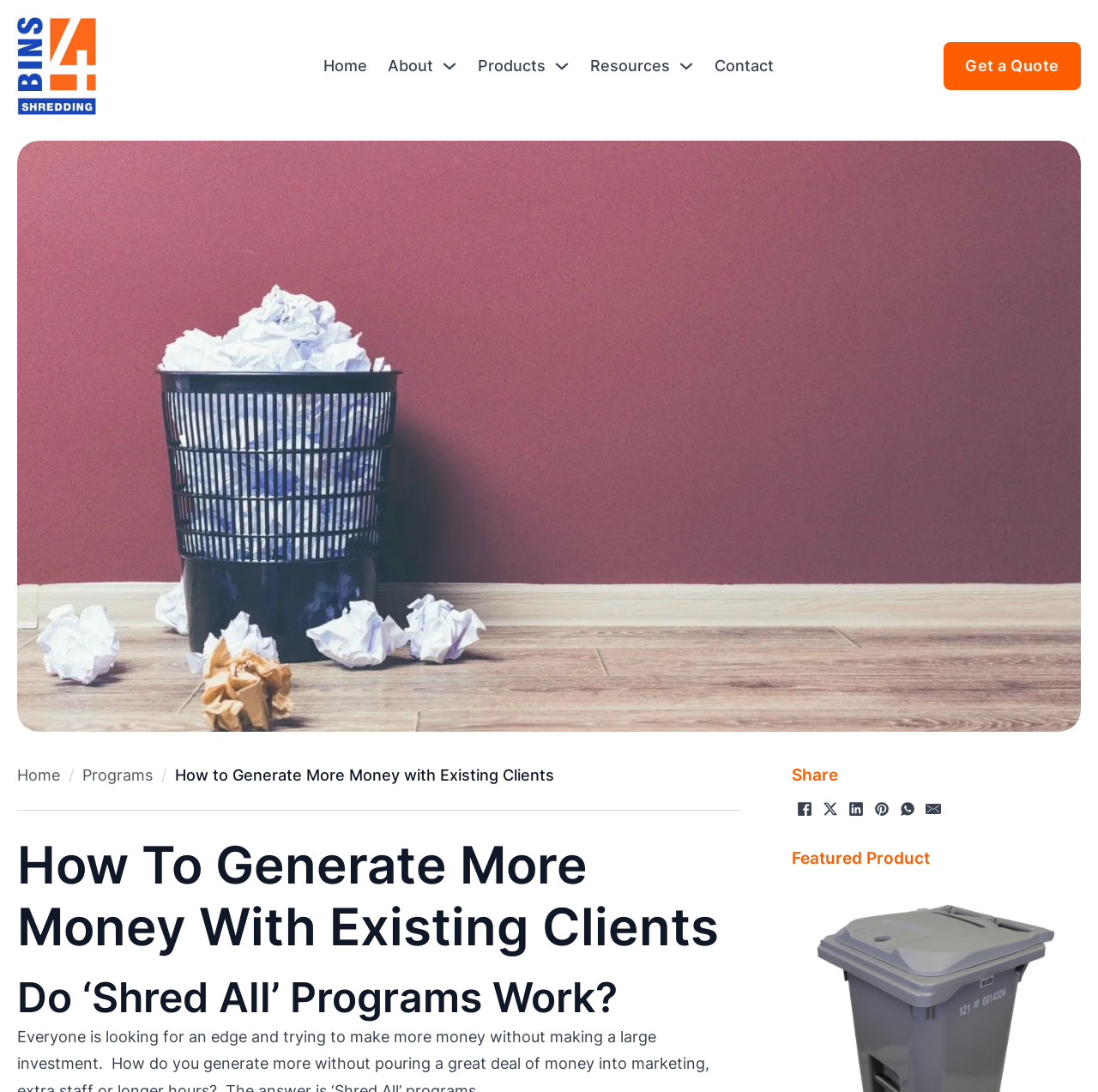Describe all the key features of the webpage in detail.

This webpage is about generating more money with existing clients, specifically discussing "Shred All" programs. At the top left, there is a logo image and a navigation menu with links to "Home", "About", "Products", "Resources", and "Contact". Each of these links has a corresponding sub-menu button with an arrow icon.

On the top right, there is a "Get a Quote" link and a breadcrumb navigation showing the current page's location in the website's hierarchy.

Below the navigation menu, there is a large header image that spans the entire width of the page, with a title "How to Generate More Money with Existing Clients" written on top of it.

The main content area is divided into sections. The first section has a heading "How To Generate More Money With Existing Clients" followed by a subheading "Do ‘Shred All’ Programs Work?" which is the main topic of discussion.

On the right side of the page, there is a "Share" section with links to various social media platforms, including Facebook, LinkedIn, Pinterest, WhatsApp, and Email, each represented by an icon.

Further down, there is a "Featured Product" section, but its content is not specified.